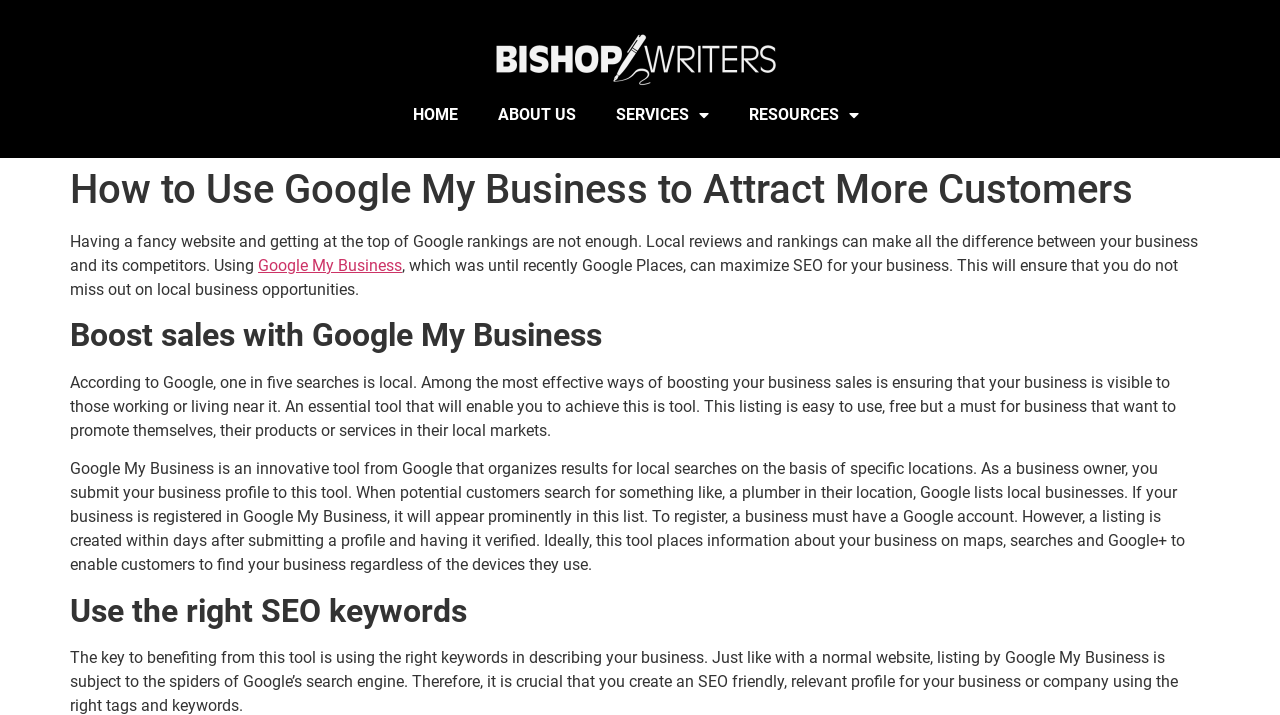Please provide a comprehensive response to the question below by analyzing the image: 
What is the main purpose of Google My Business?

According to the webpage, Google My Business is a tool that helps businesses promote themselves, their services or products. It is an innovative tool from Google that organizes results for local searches on the basis of specific locations, allowing business owners to submit their business profile and appear prominently in search results.